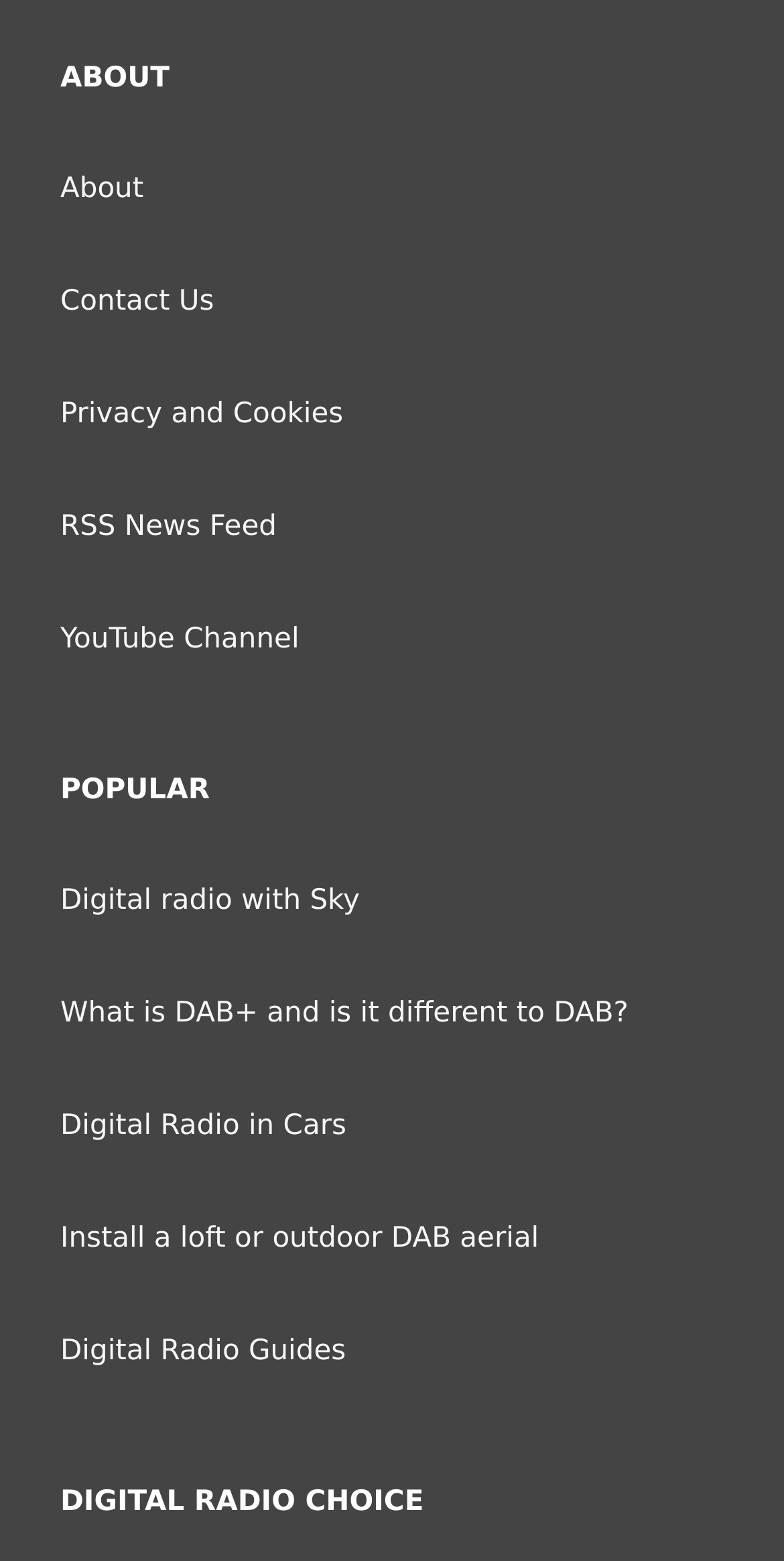Answer the question in a single word or phrase:
What is the first link in the ABOUT section?

About